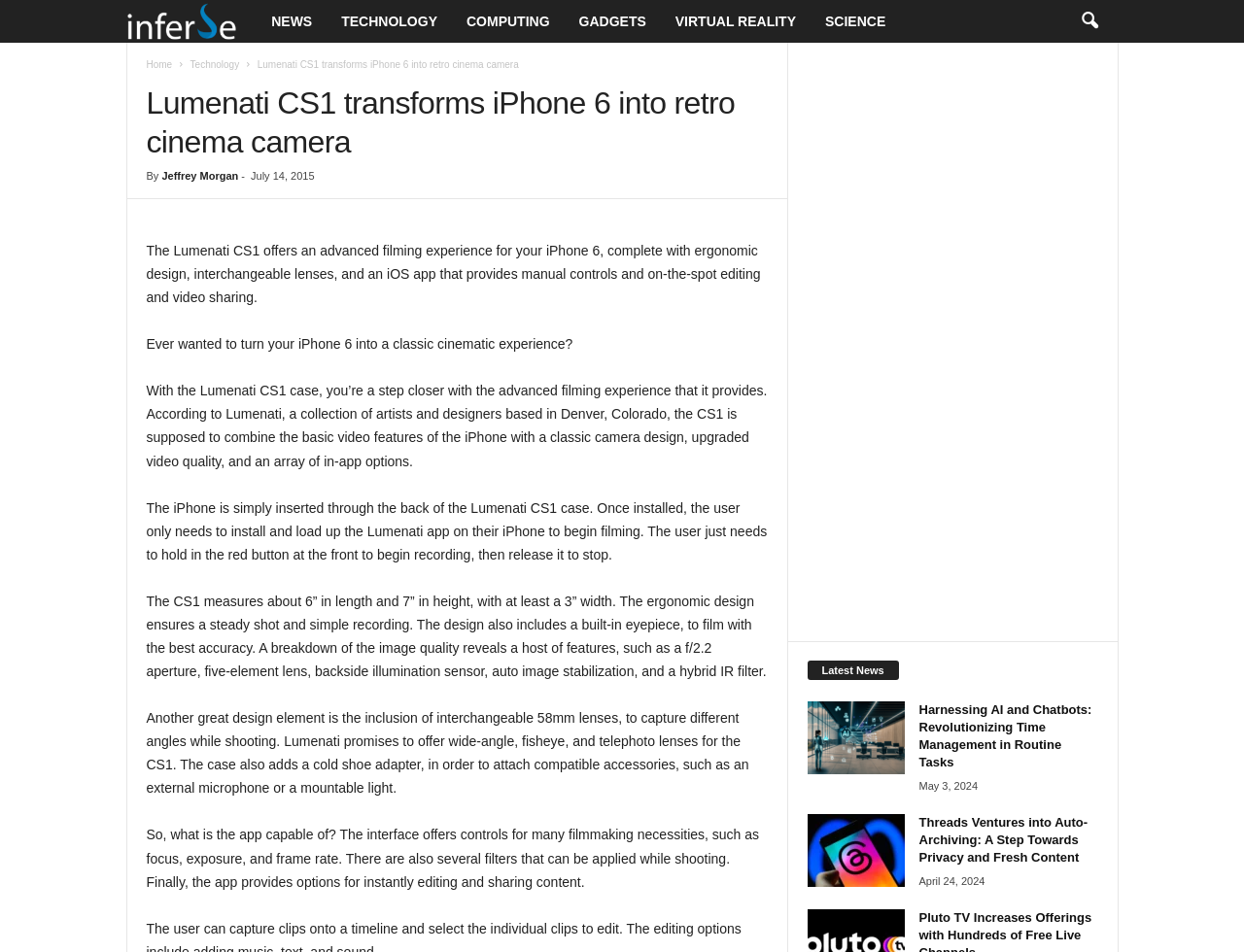Point out the bounding box coordinates of the section to click in order to follow this instruction: "View the latest news".

[0.649, 0.695, 0.722, 0.716]